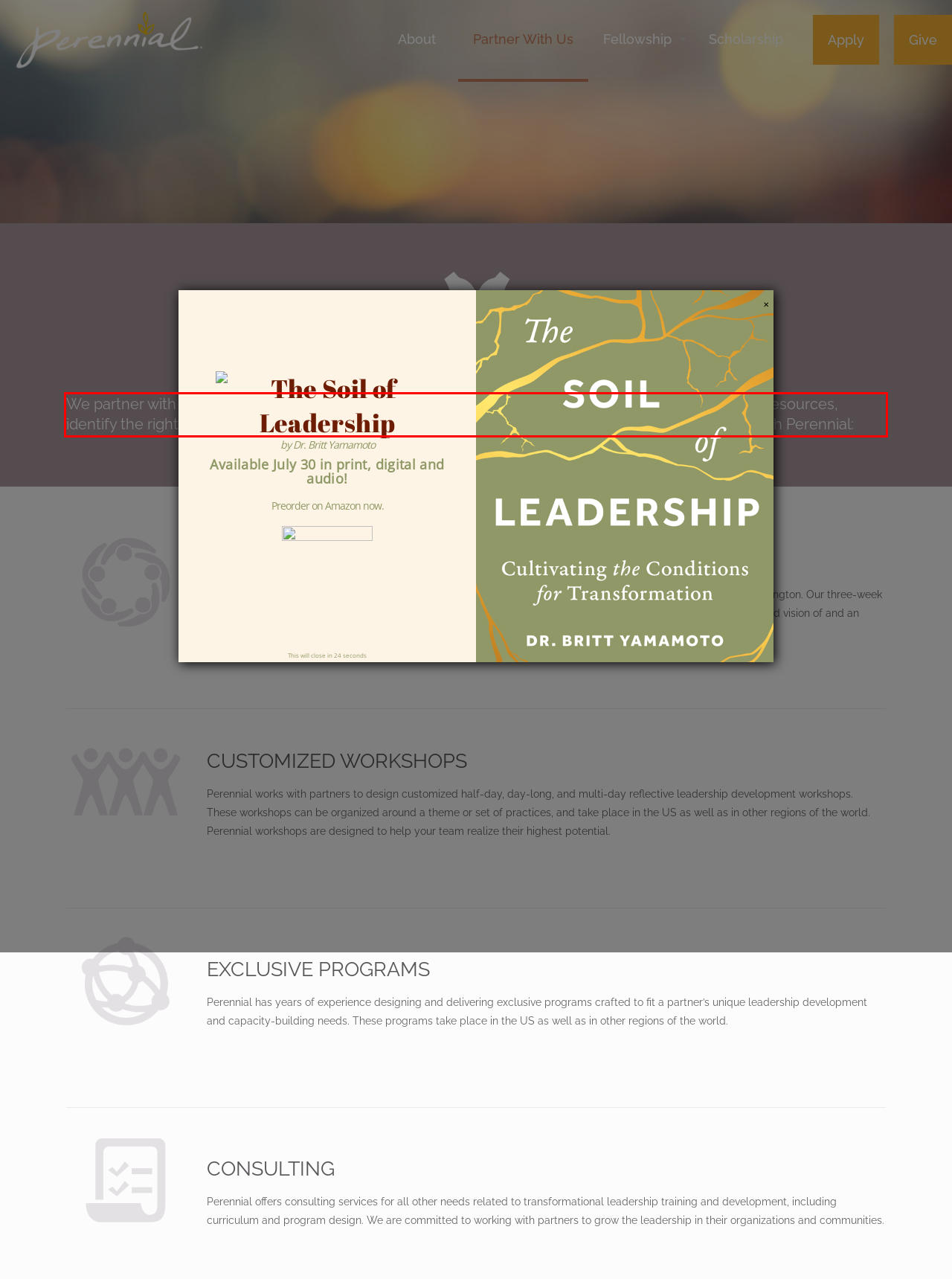Identify the text inside the red bounding box on the provided webpage screenshot by performing OCR.

We partner with organizations and institutions who align with our mission, vision, and values to secure resources, identify the right participants, and create exceptional programs. There are four main ways to partner with Perennial: